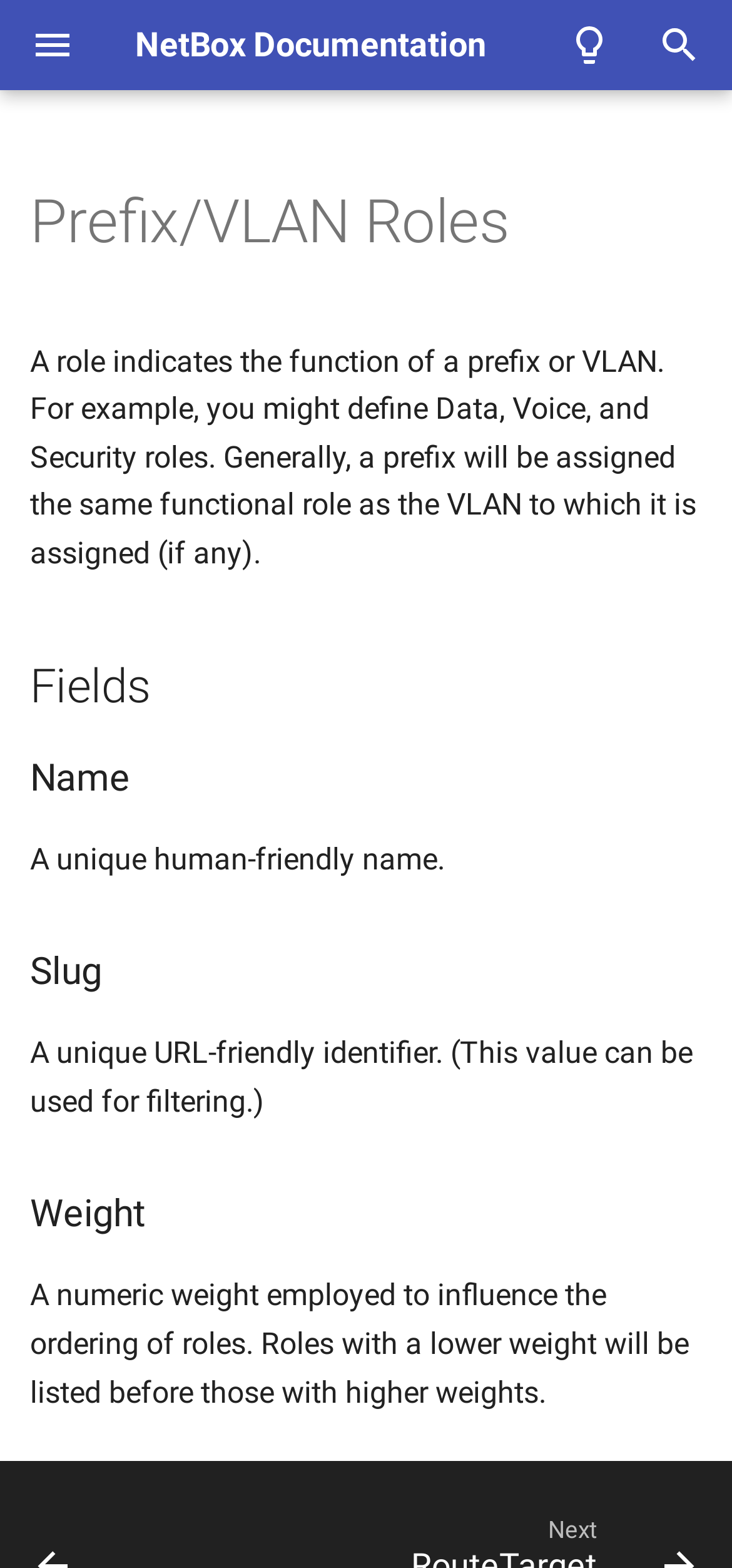Please identify the bounding box coordinates of the area that needs to be clicked to fulfill the following instruction: "Switch to Dark Mode."

[0.754, 0.005, 0.856, 0.053]